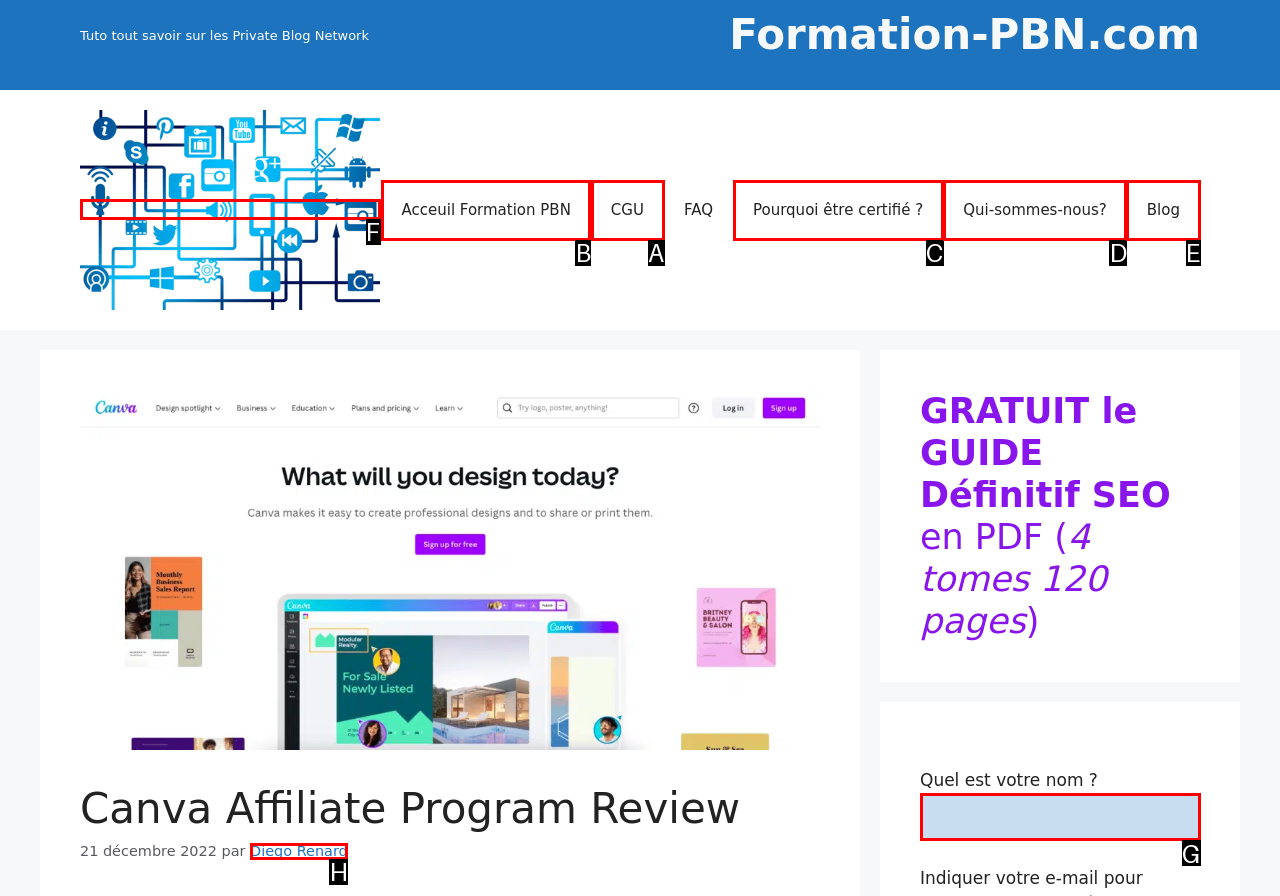Tell me which letter corresponds to the UI element that should be clicked to fulfill this instruction: Click on the CGU link
Answer using the letter of the chosen option directly.

A